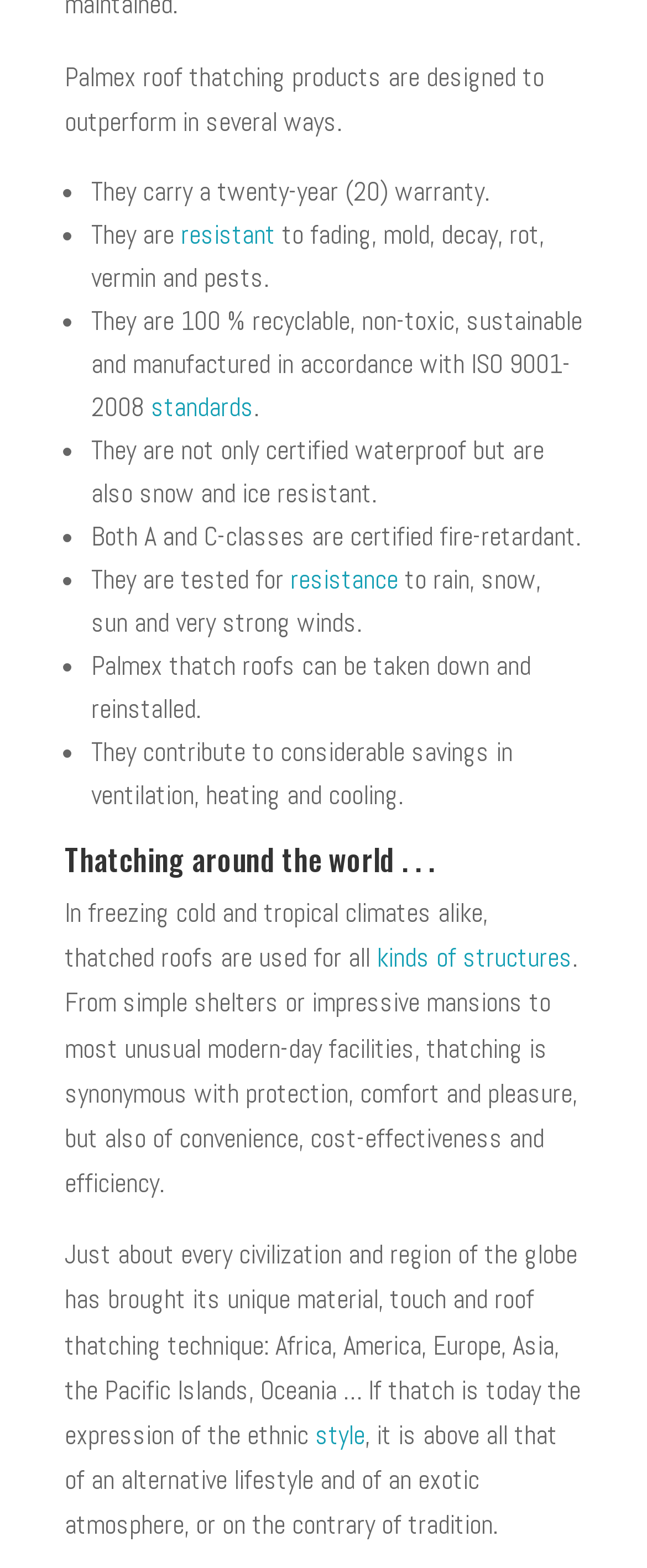Use a single word or phrase to answer the question:
What are Palmex thatch roofs resistant to?

Fading, mold, decay, rot, vermin, and pests